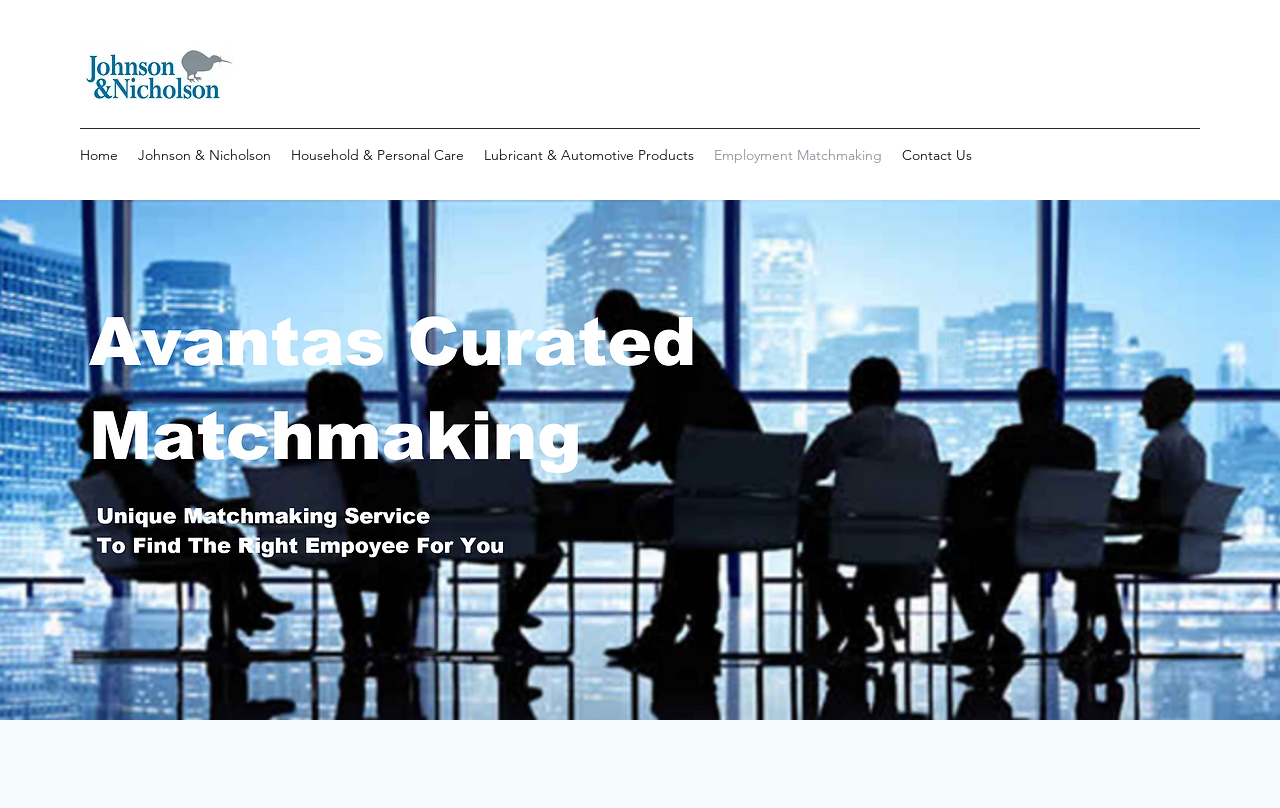Use a single word or phrase to answer the question: 
How many main sections are there on this webpage?

3